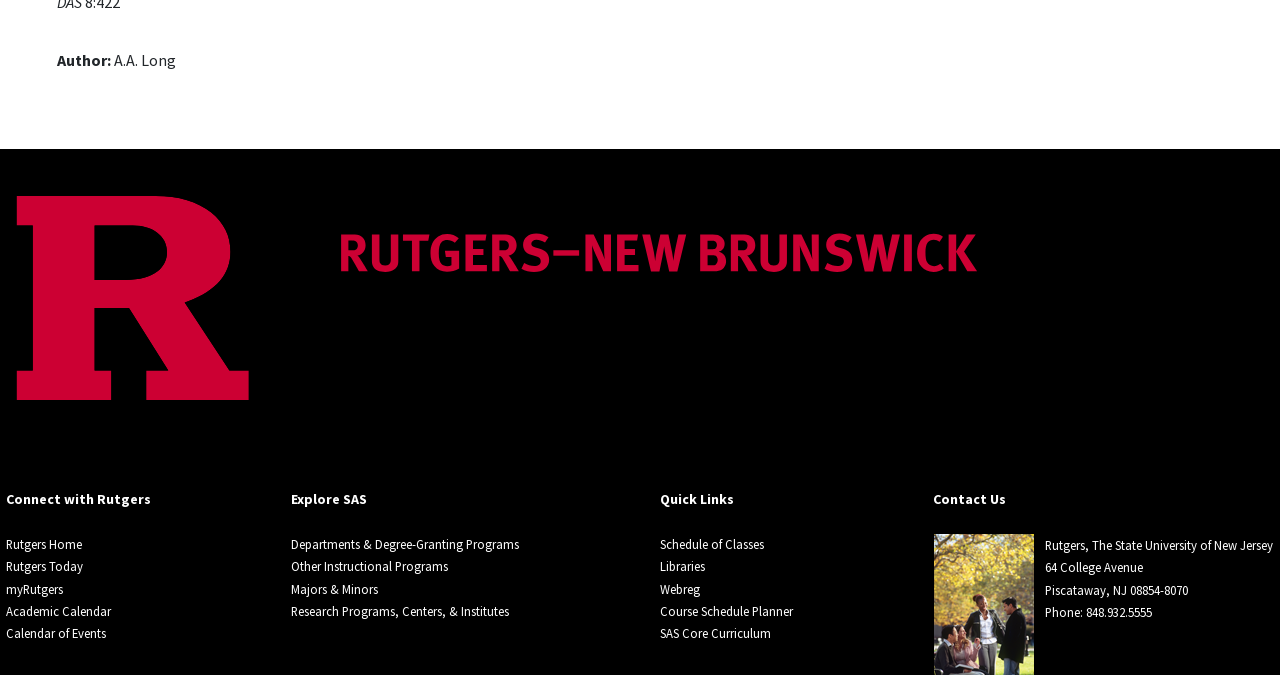How many headings are on the webpage?
Using the image, give a concise answer in the form of a single word or short phrase.

4